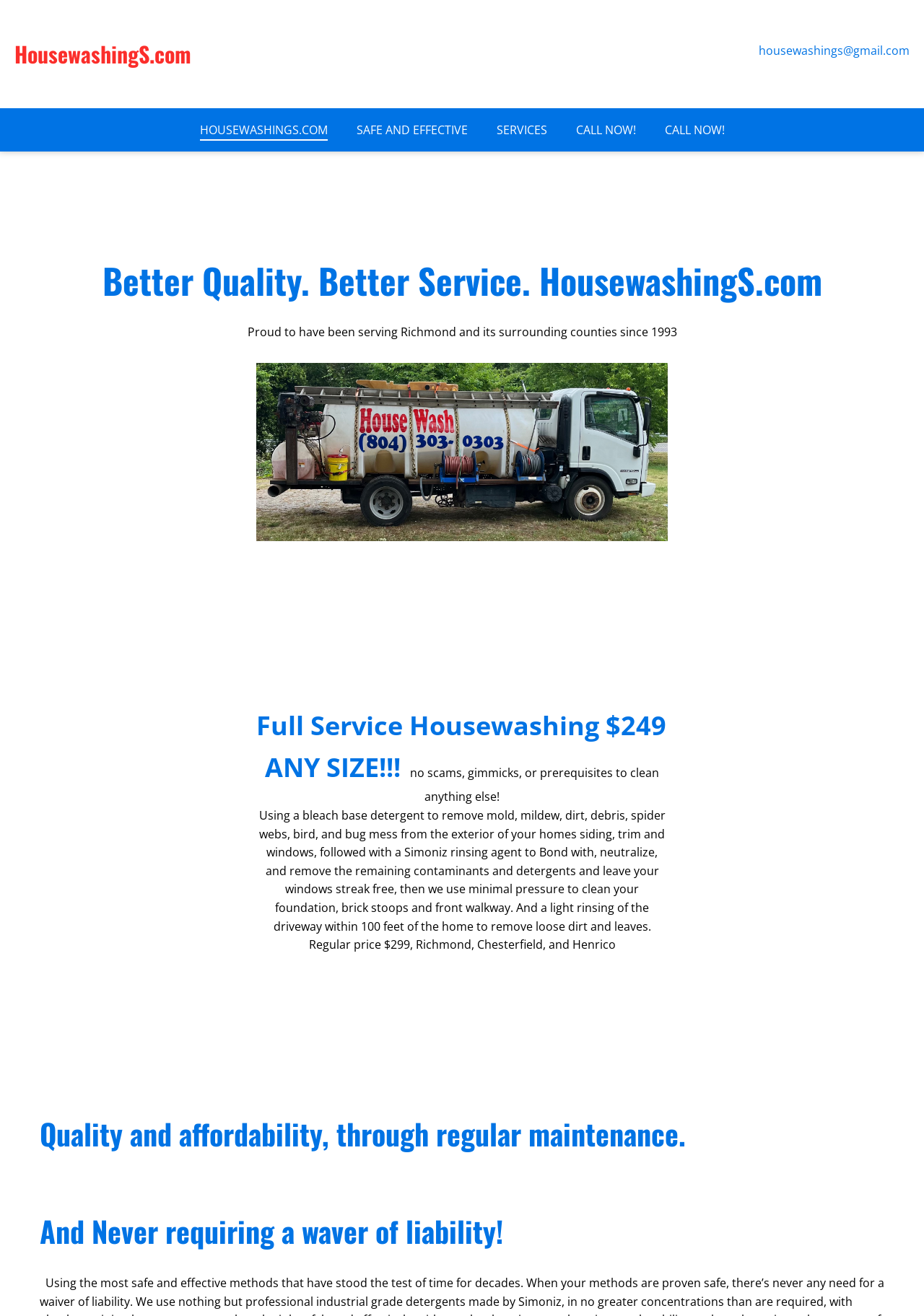Please provide a comprehensive answer to the question below using the information from the image: What is the purpose of using a Simoniz rinsing agent?

I found the purpose of using a Simoniz rinsing agent by reading the static text that describes the house washing process, which mentions that the agent is used to 'bond with, neutralize, and remove the remaining contaminants and detergents'.